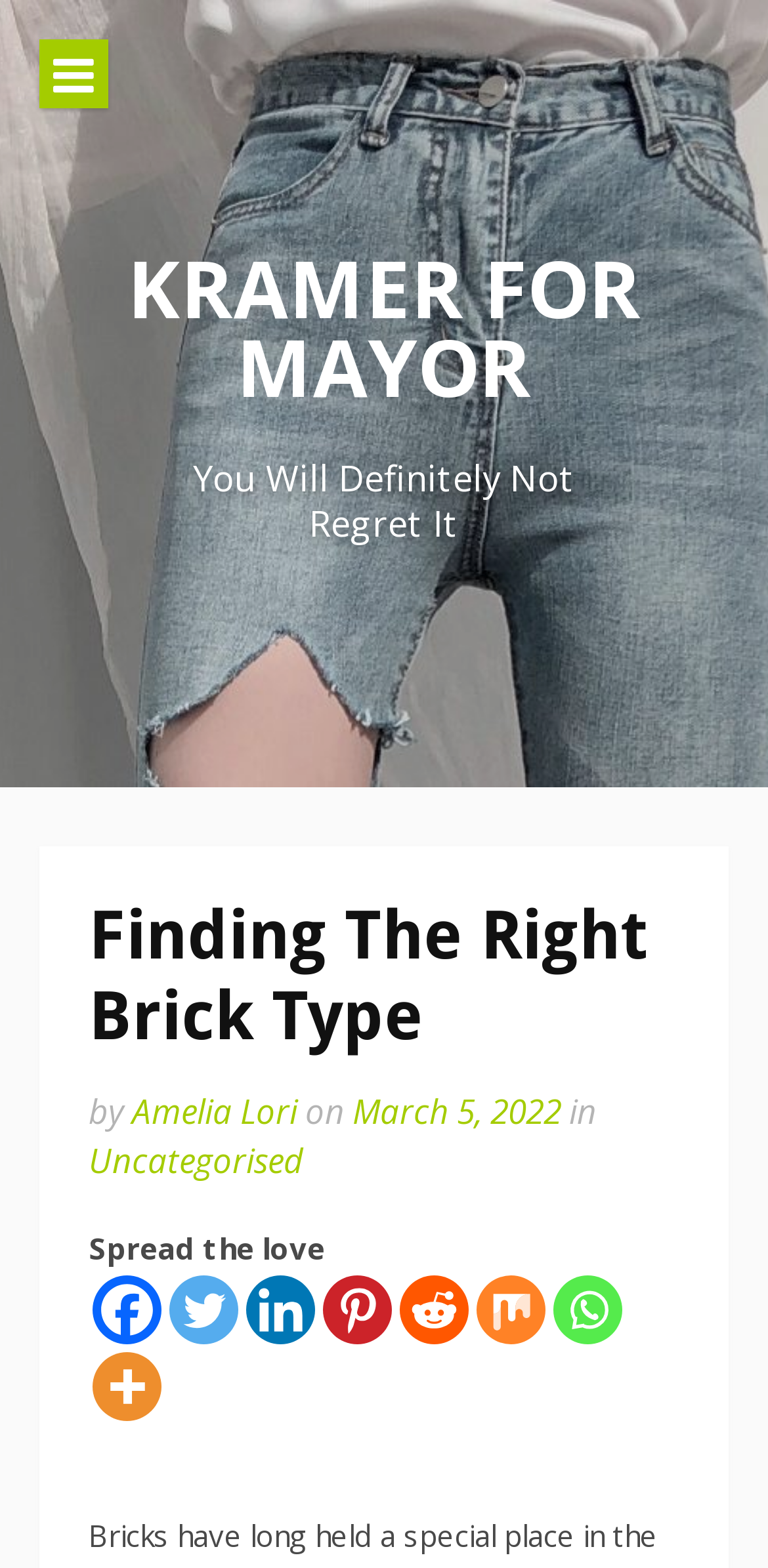Identify the bounding box coordinates of the area that should be clicked in order to complete the given instruction: "Select a year from the dropdown menu". The bounding box coordinates should be four float numbers between 0 and 1, i.e., [left, top, right, bottom].

None